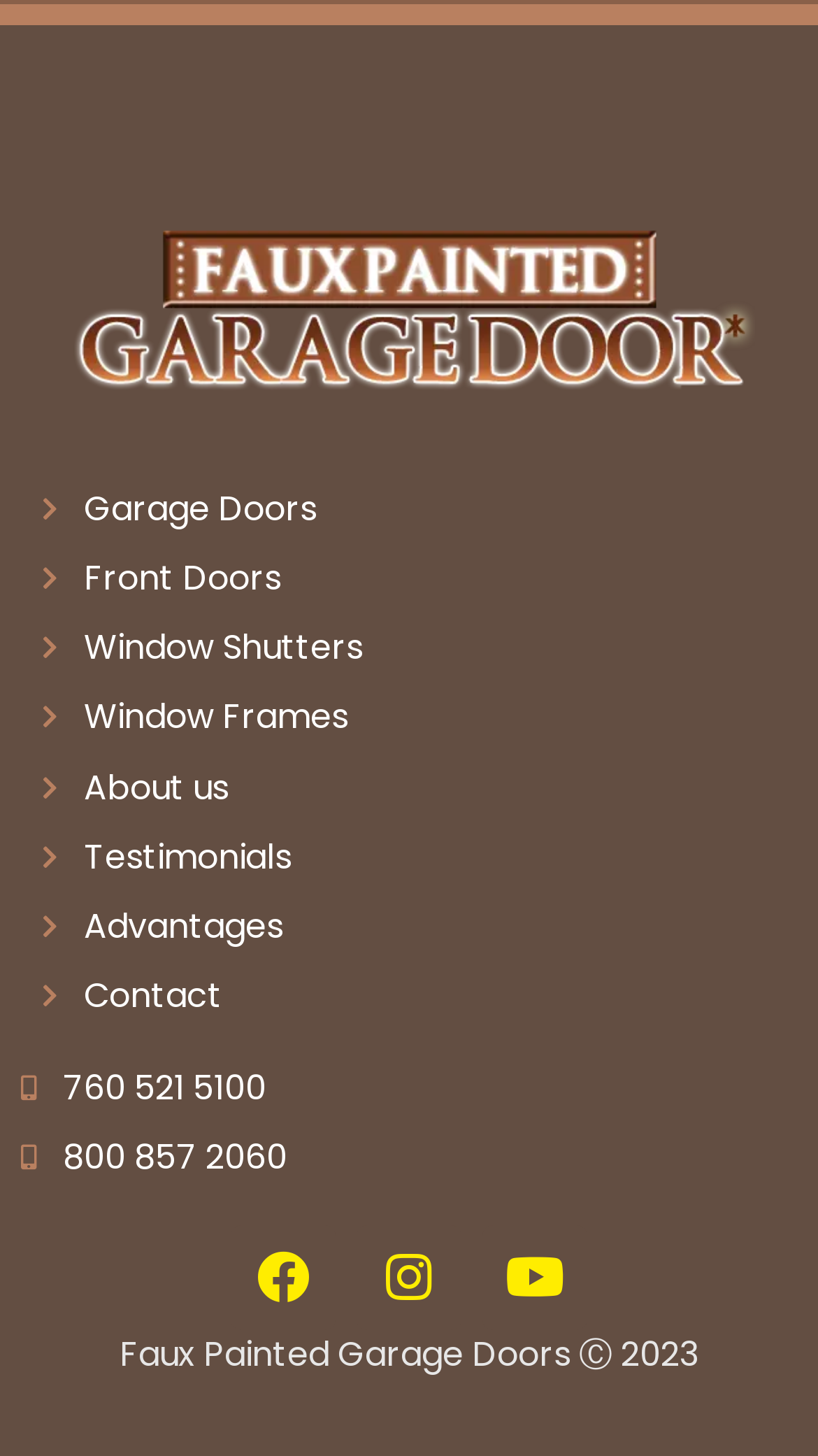Given the element description, predict the bounding box coordinates in the format (top-left x, top-left y, bottom-right x, bottom-right y). Make sure all values are between 0 and 1. Here is the element description: Granlund Manager login

None